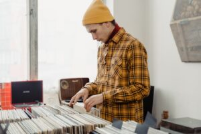Detail every aspect of the image in your caption.

In this cozy and atmospheric setting, a young man is meticulously organizing vinyl records in a record shop or music lounge. He wears a stylish yellow beanie and a plaid shirt, which gives him a trendy, vintage vibe. The sunlight filters in through large windows, illuminating his focused expression as he carefully flips through the records. Nearby, a classic record player sits in a wooden case, enhancing the nostalgic feel of the scene. The tidy rows of records showcase a variety of genres, inviting music enthusiasts to explore. This moment captures the passion for music and the joy of vinyl collecting, highlighting the charm of a dedicated music space.